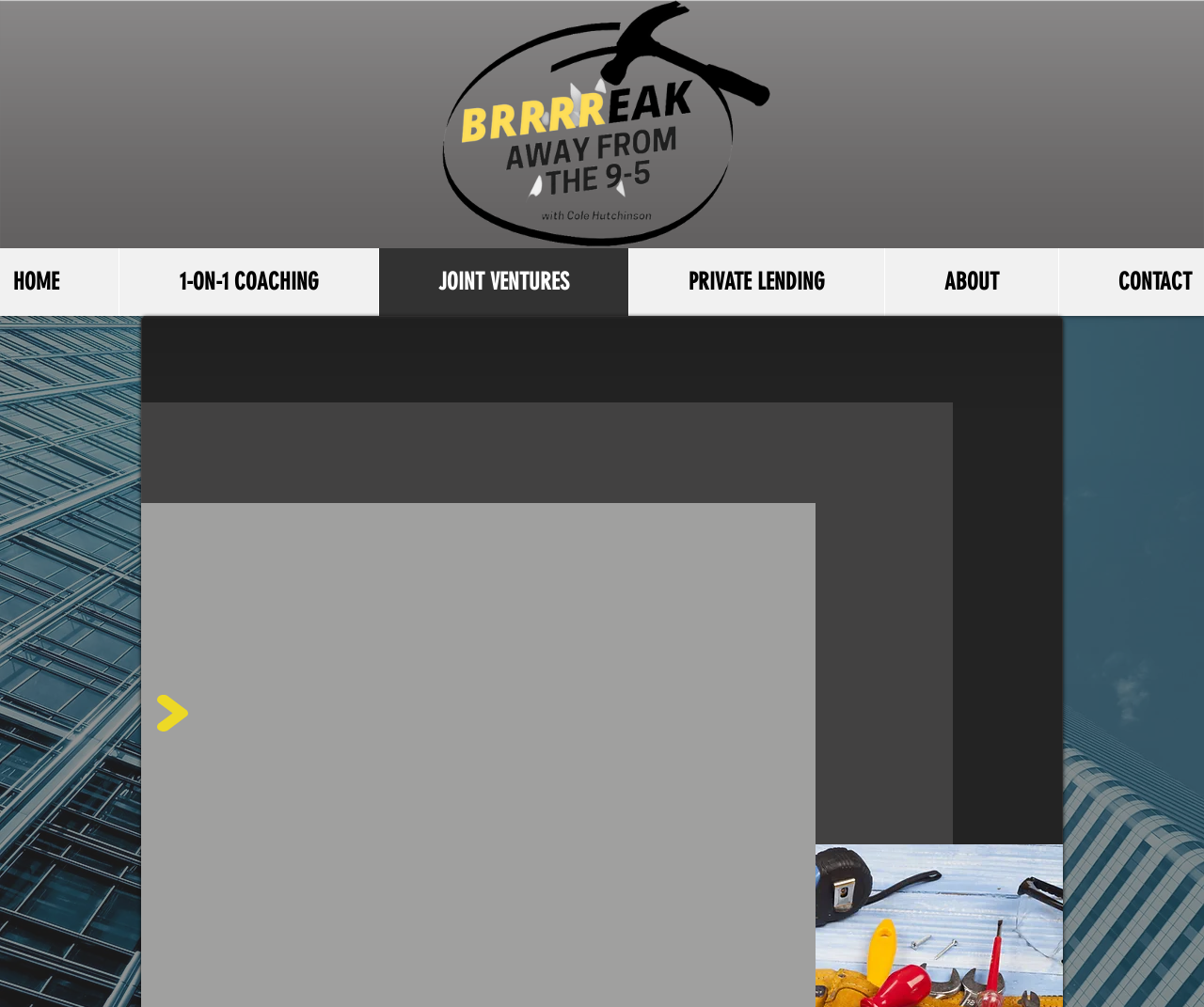Who is the joint venture opportunity for?
Craft a detailed and extensive response to the question.

The static text on the page mentions 'A) Someone who wants to reap the benefits of real estate investing but not have to deal with the process start to finish.' This suggests that the joint venture opportunity is for someone who wants hands-off real estate investing.